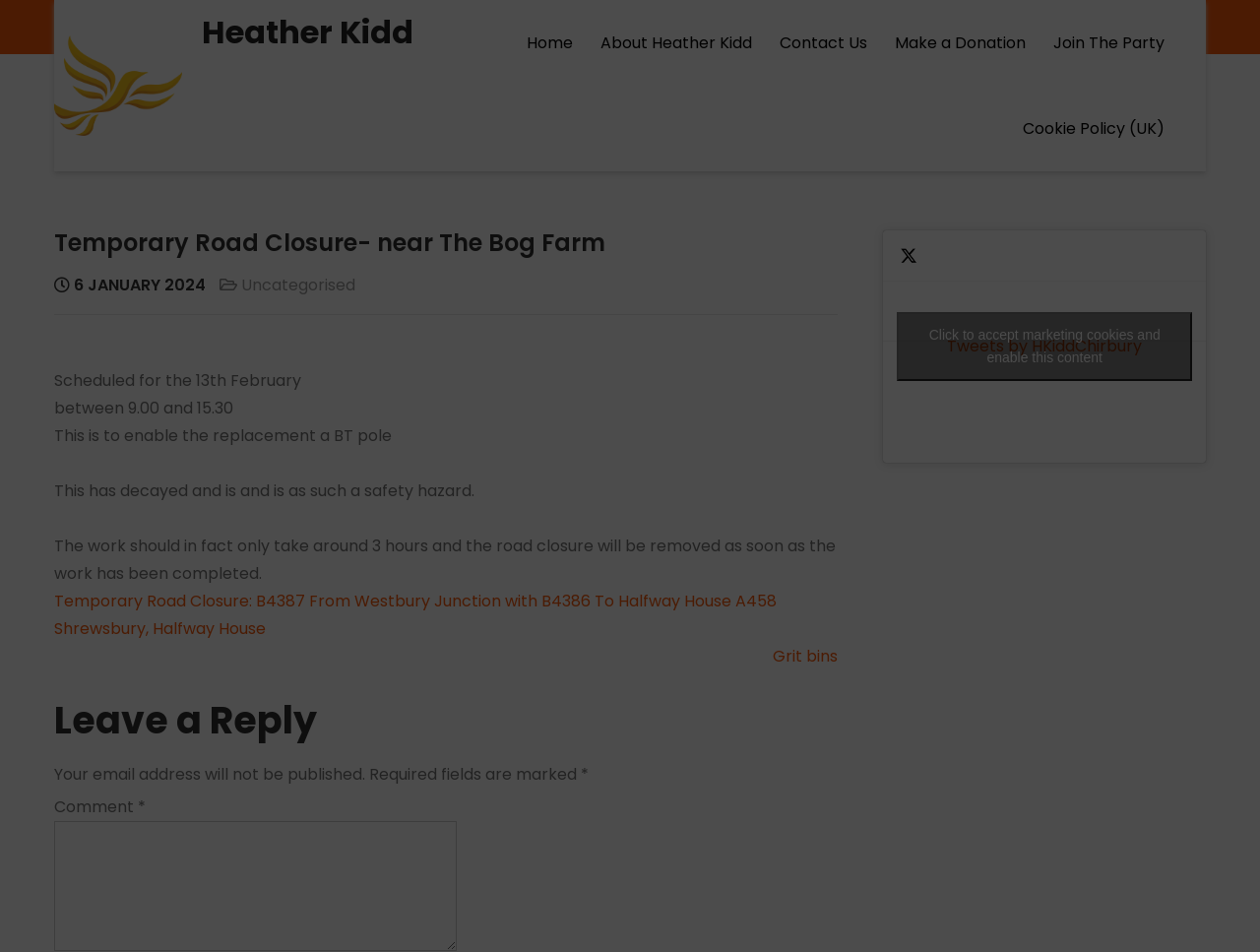Please provide the bounding box coordinates for the element that needs to be clicked to perform the instruction: "Enter a comment". The coordinates must consist of four float numbers between 0 and 1, formatted as [left, top, right, bottom].

[0.043, 0.862, 0.362, 0.999]